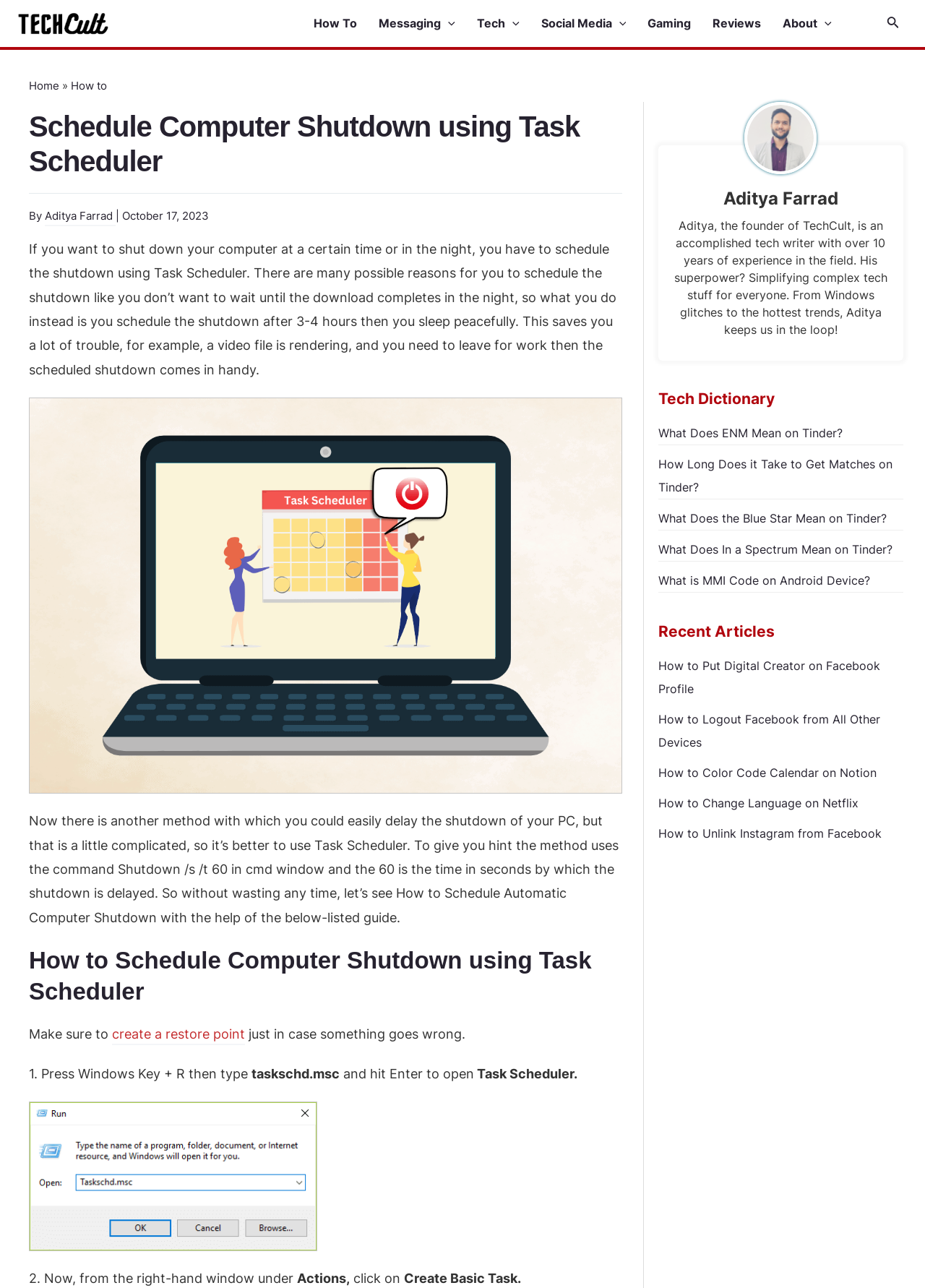Answer the following in one word or a short phrase: 
What is the logo of the website?

techcult logo